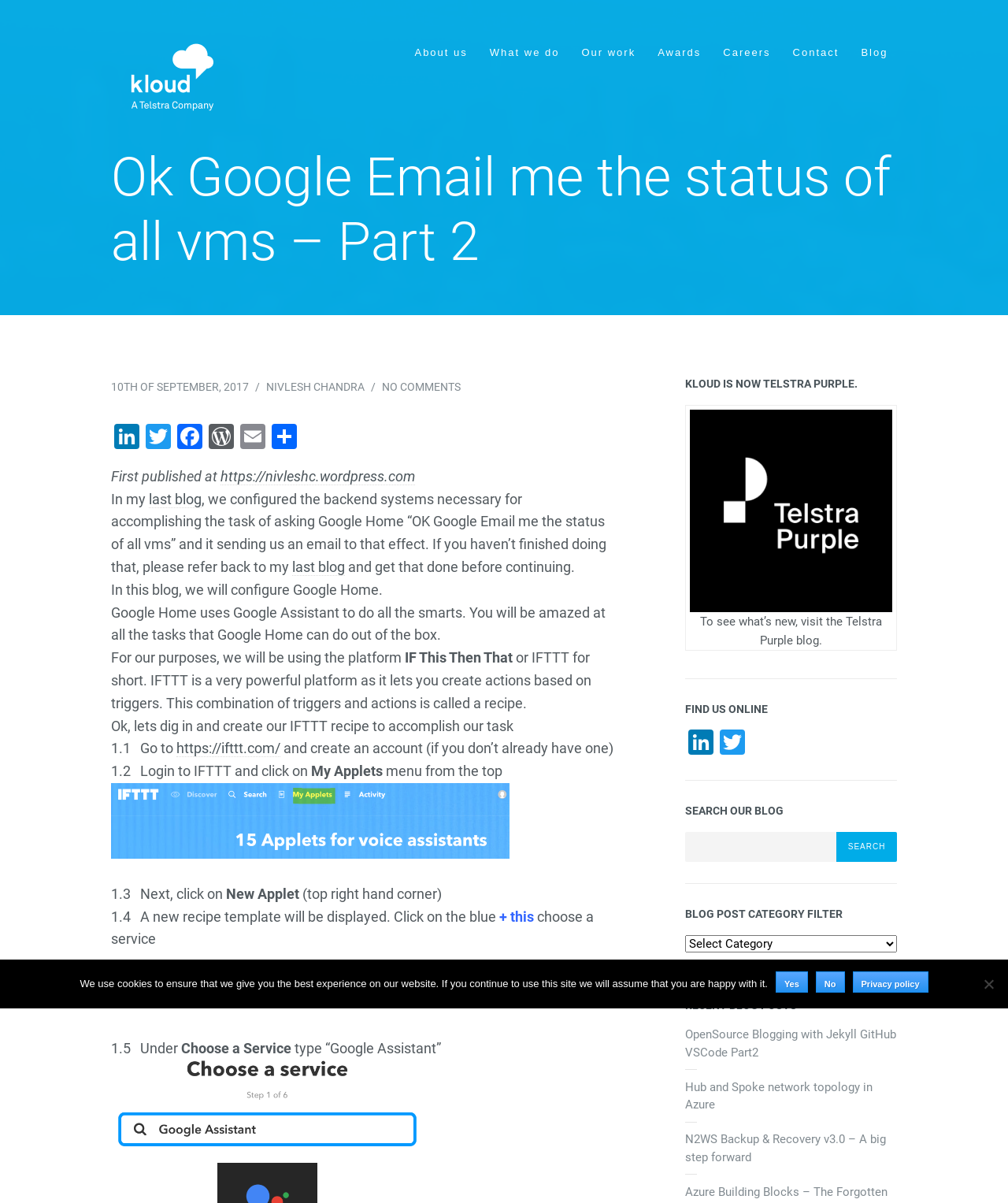Can you specify the bounding box coordinates for the region that should be clicked to fulfill this instruction: "Search for a blog post".

[0.679, 0.691, 0.89, 0.716]